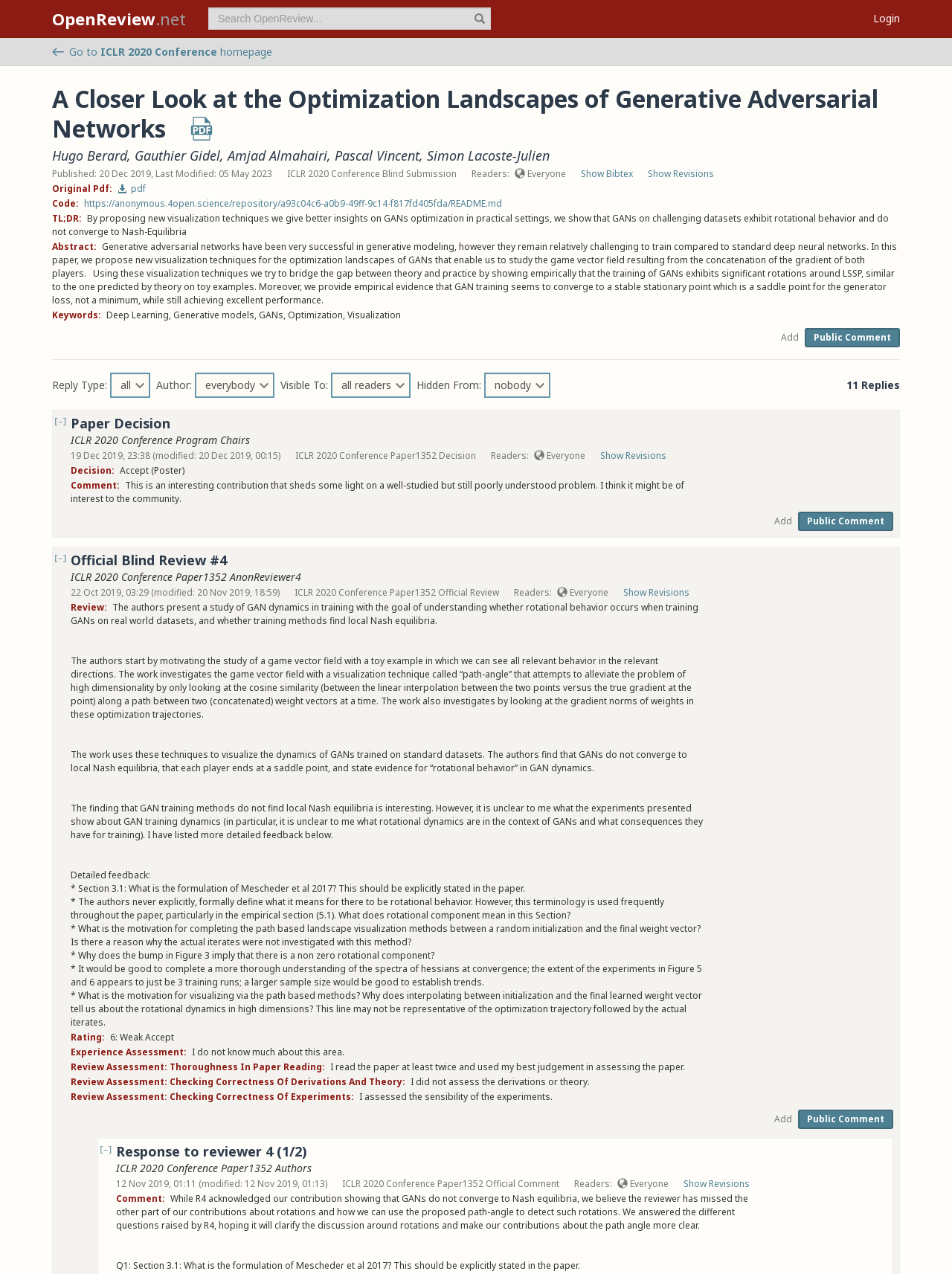Identify the bounding box for the given UI element using the description provided. Coordinates should be in the format (top-left x, top-left y, bottom-right x, bottom-right y) and must be between 0 and 1. Here is the description: X (Twitter)

None